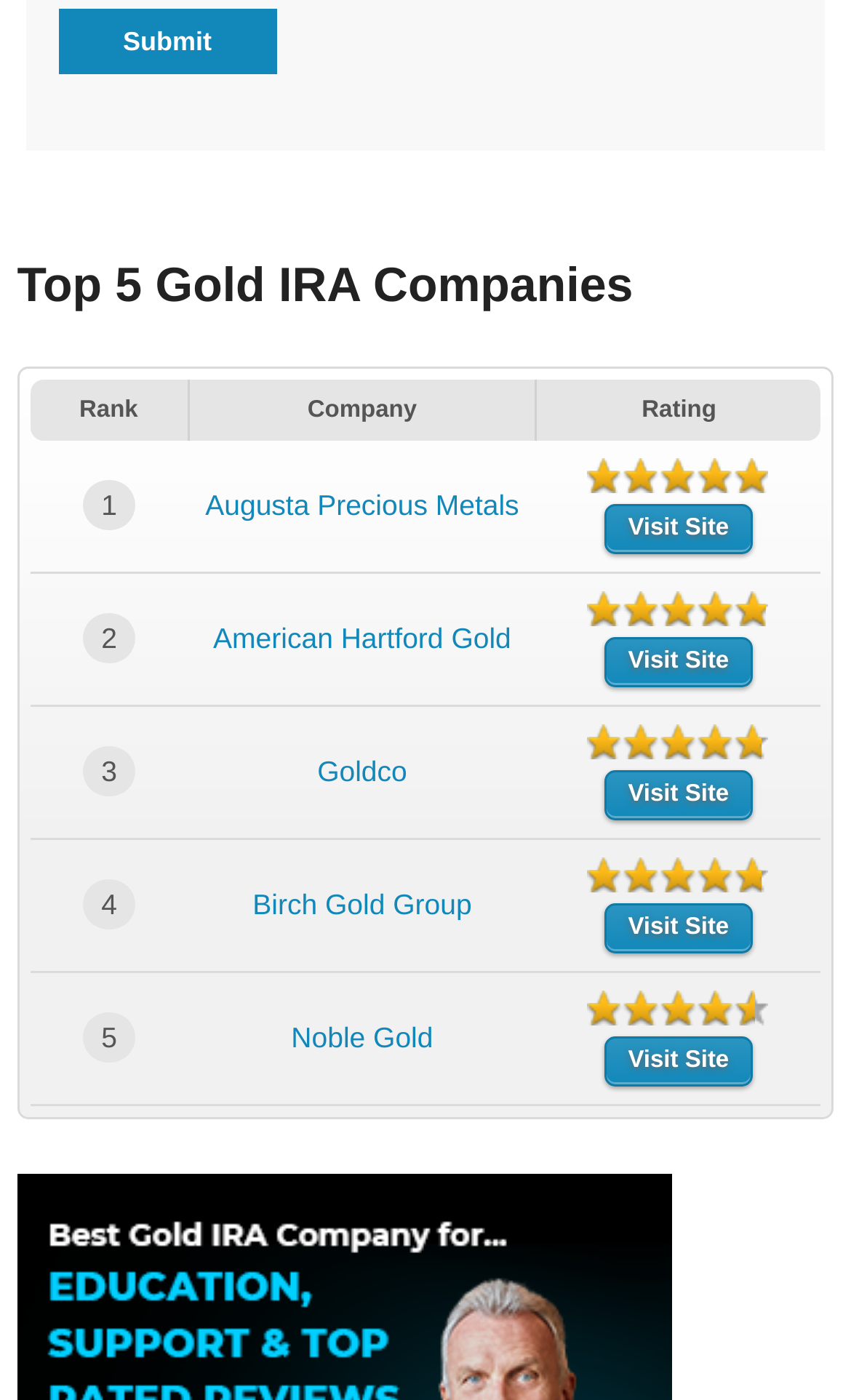What is the company ranked 2nd? Based on the image, give a response in one word or a short phrase.

American Hartford Gold